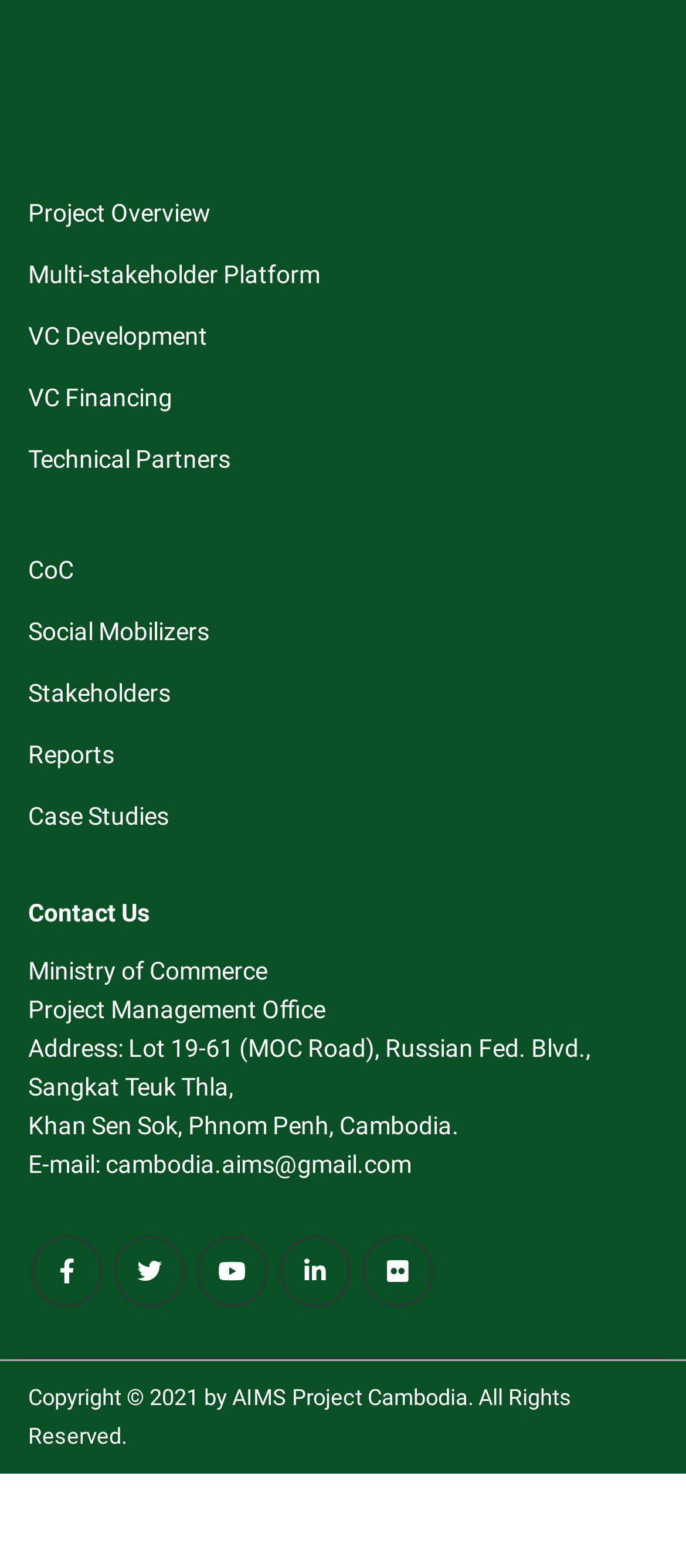Please answer the following question using a single word or phrase: 
What is the address of the Ministry of Commerce?

Lot 19-61 (MOC Road), Russian Fed. Blvd., Sangkat Teuk Thla, Khan Sen Sok, Phnom Penh, Cambodia.